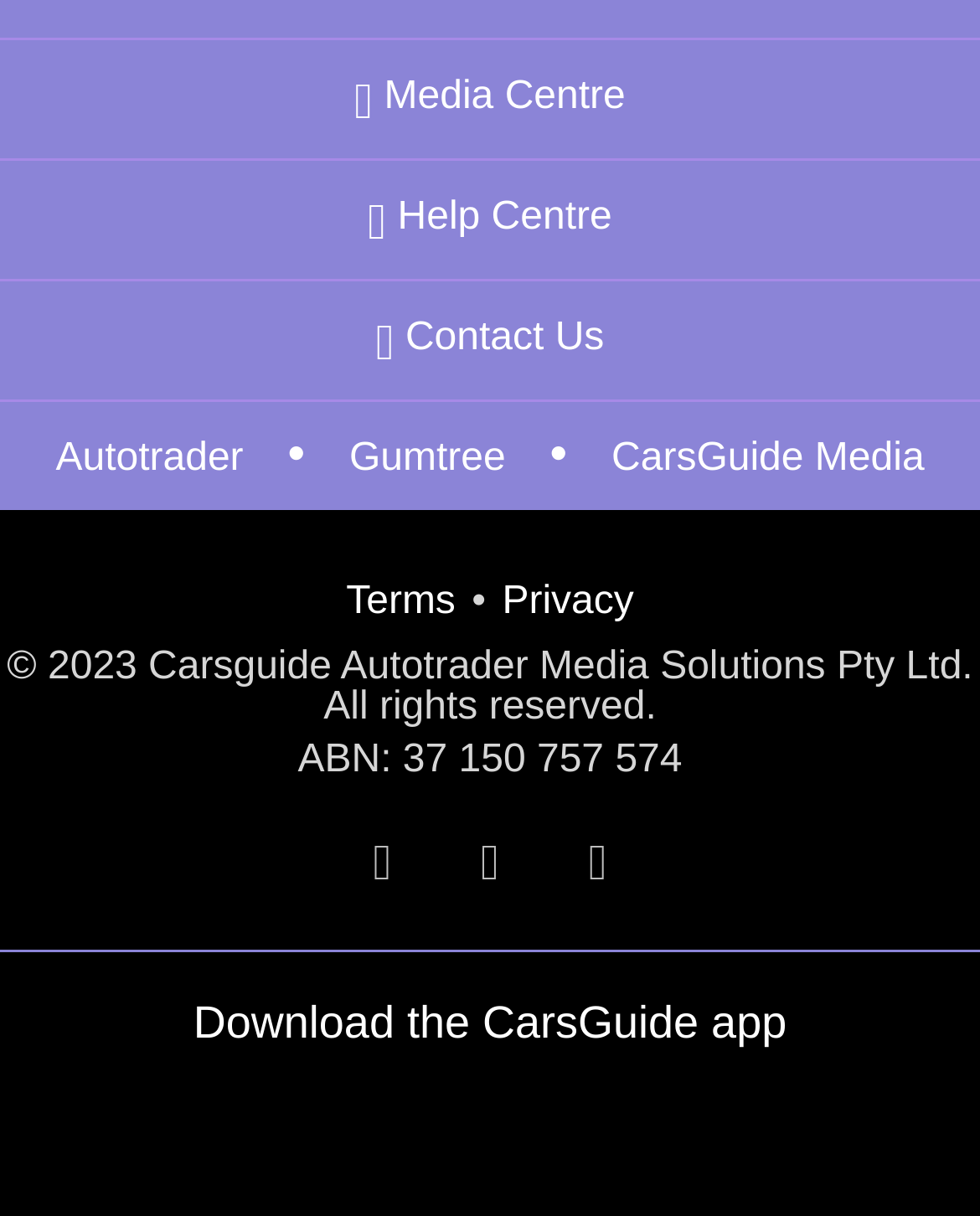Give a short answer using one word or phrase for the question:
What is the purpose of the 'Media Centre' link?

Media Centre